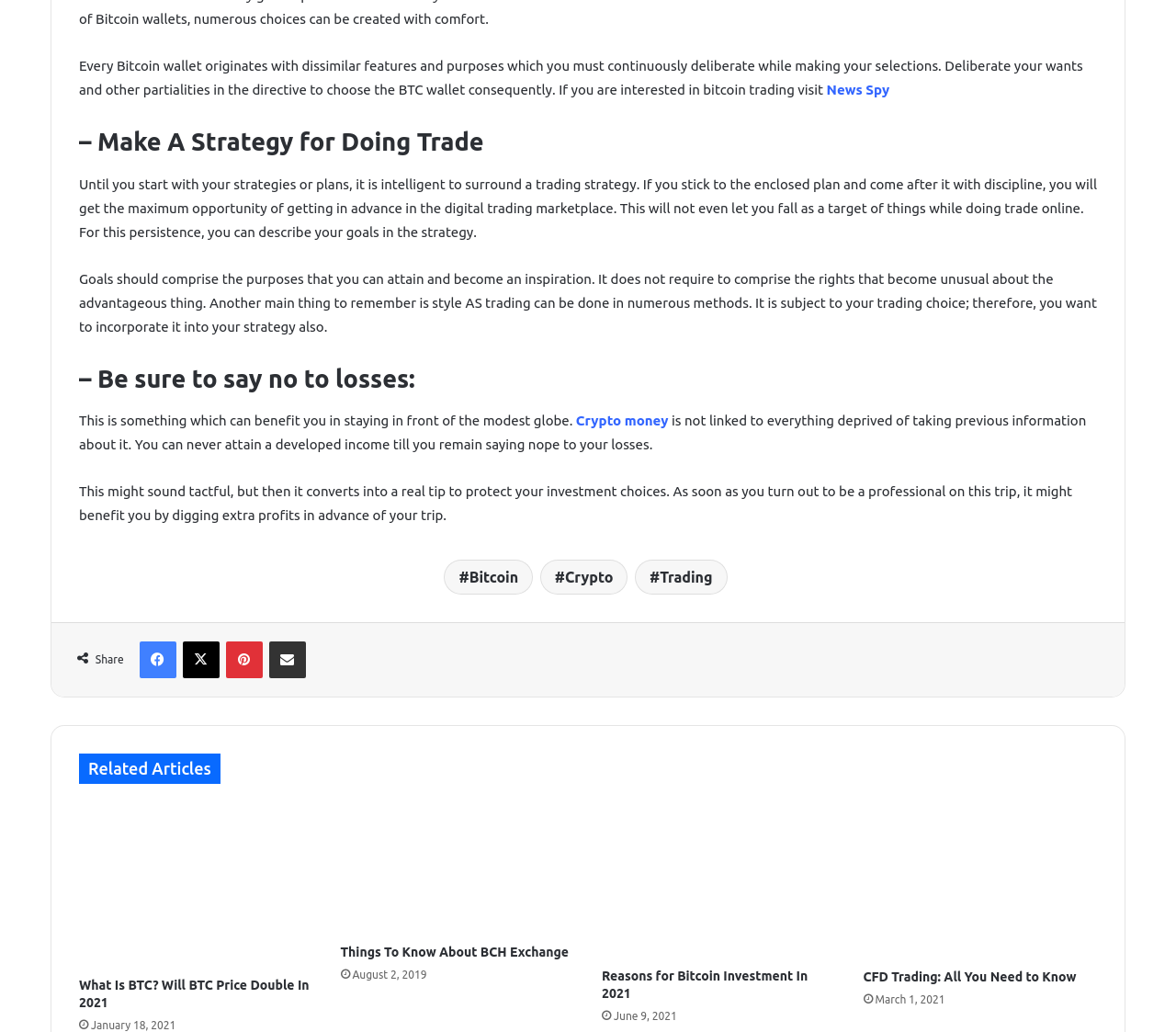Please provide a comprehensive response to the question based on the details in the image: What is the benefit of having a trading strategy?

According to the webpage, having a trading strategy and sticking to it with discipline can provide the maximum opportunity of getting ahead in the digital trading marketplace. This suggests that a trading strategy can help traders make informed decisions and avoid losses.